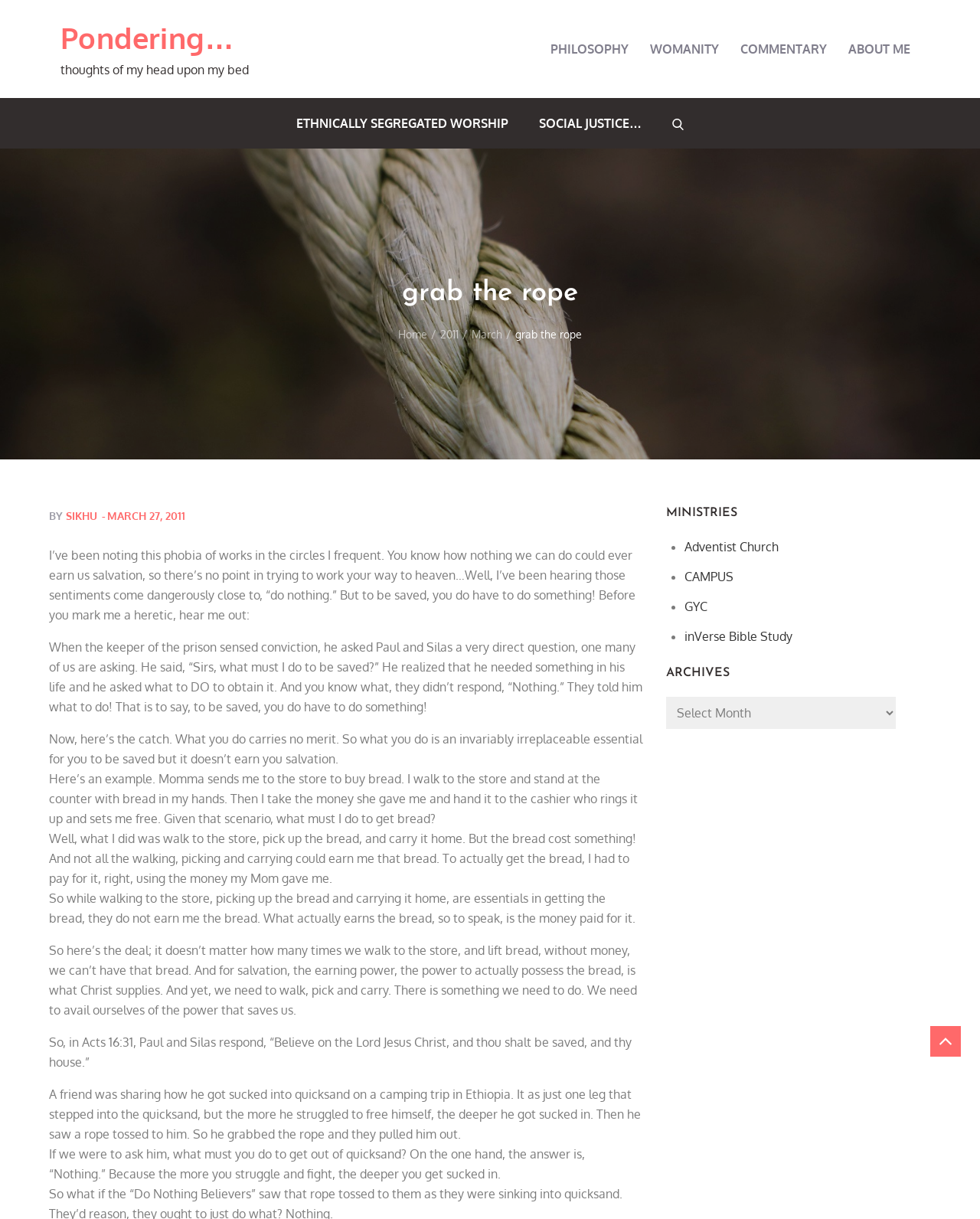Pinpoint the bounding box coordinates of the element that must be clicked to accomplish the following instruction: "Click on the 'PHILOSOPHY' link". The coordinates should be in the format of four float numbers between 0 and 1, i.e., [left, top, right, bottom].

[0.552, 0.0, 0.651, 0.08]